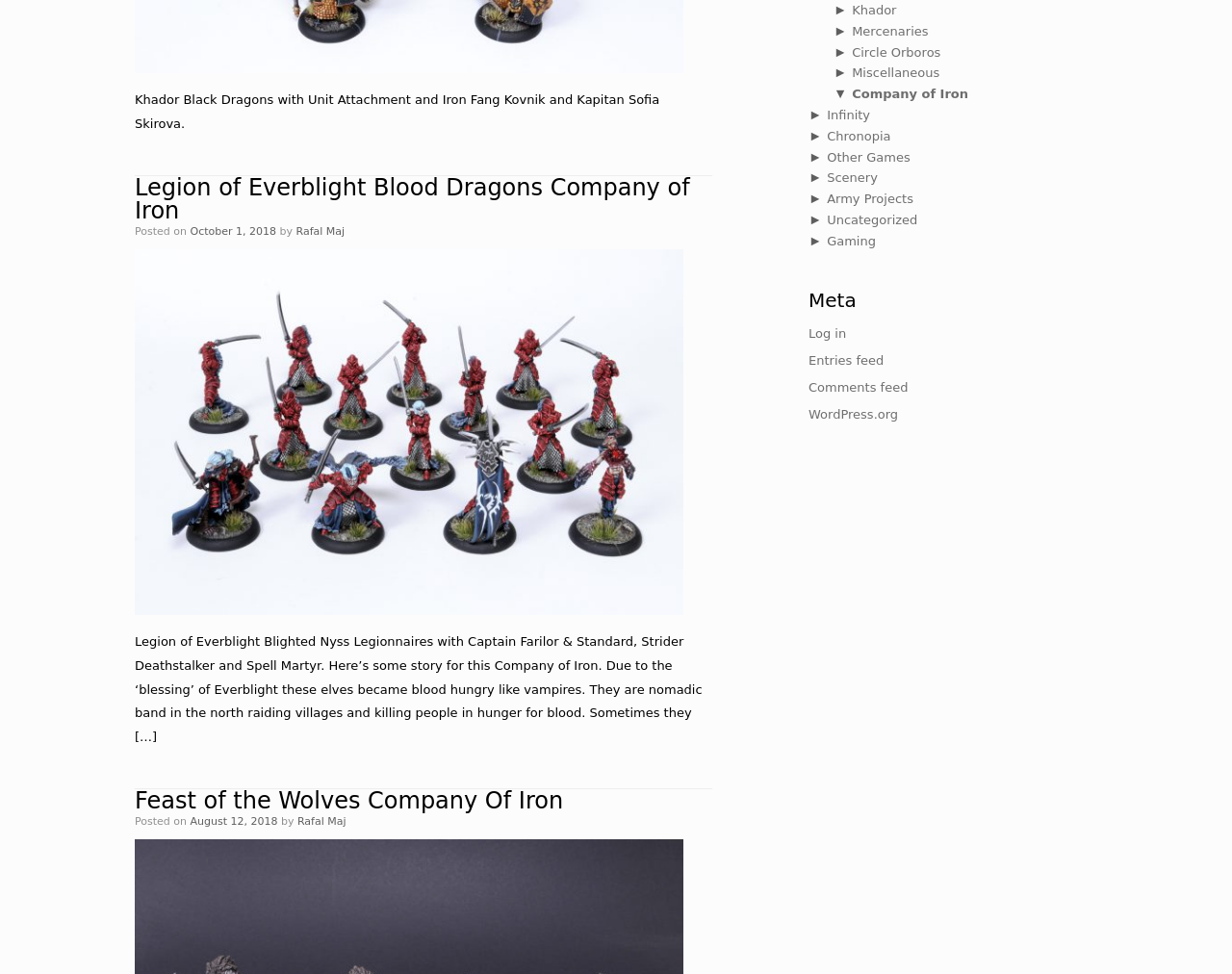Given the description of a UI element: "August 12, 2018", identify the bounding box coordinates of the matching element in the webpage screenshot.

[0.154, 0.837, 0.225, 0.85]